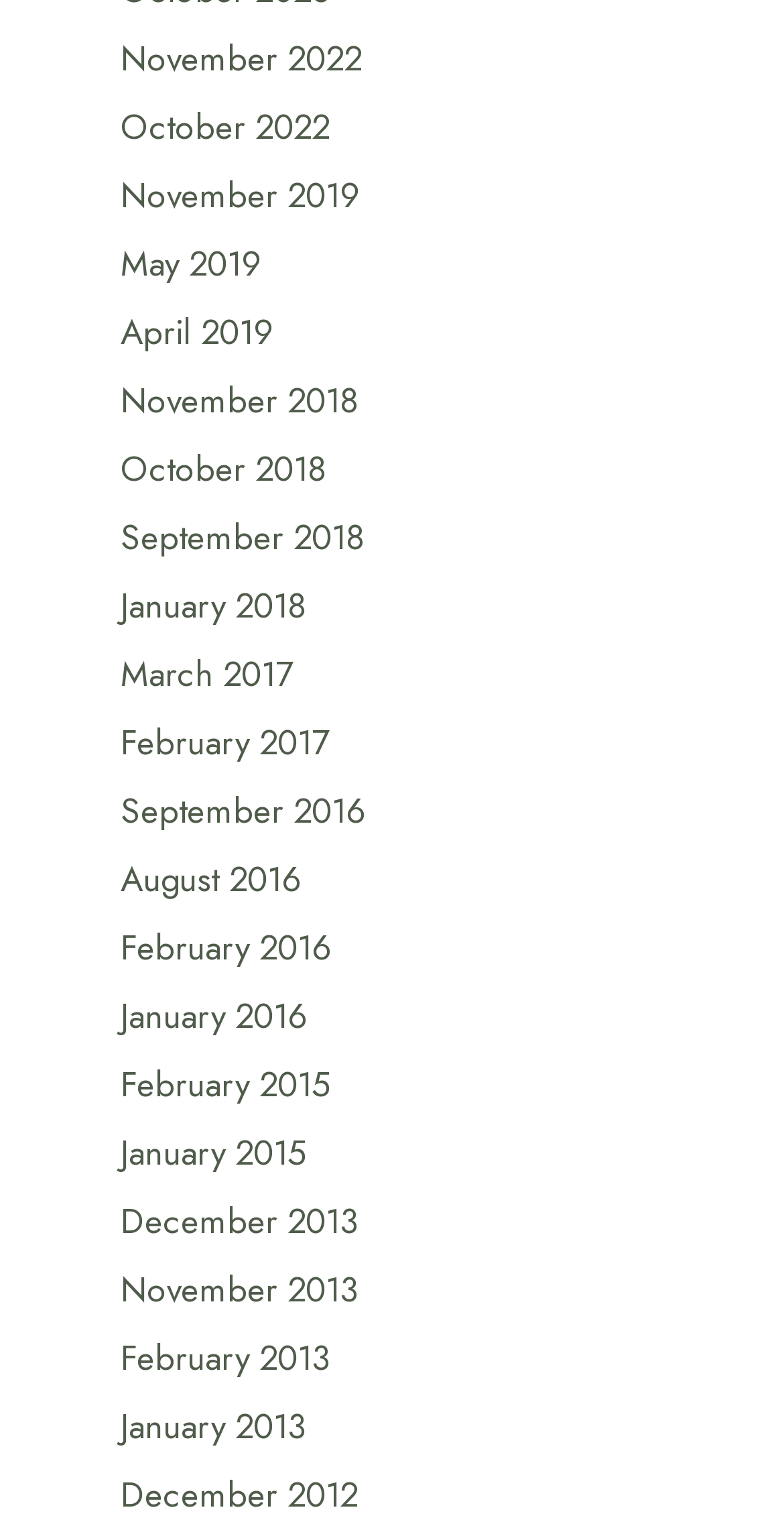Can you find the bounding box coordinates for the element to click on to achieve the instruction: "view May 2019"?

[0.154, 0.158, 0.333, 0.189]